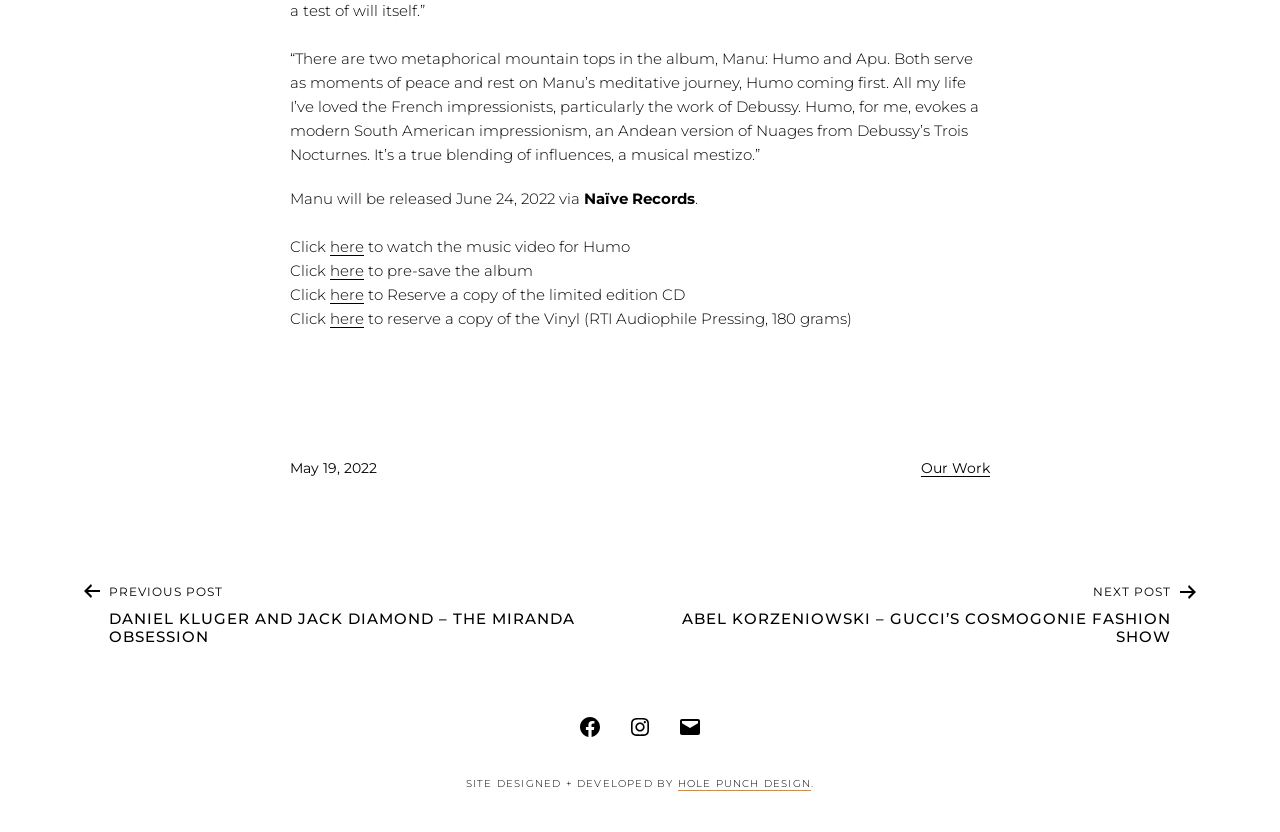Find the bounding box coordinates for the HTML element specified by: "here".

[0.258, 0.285, 0.284, 0.307]